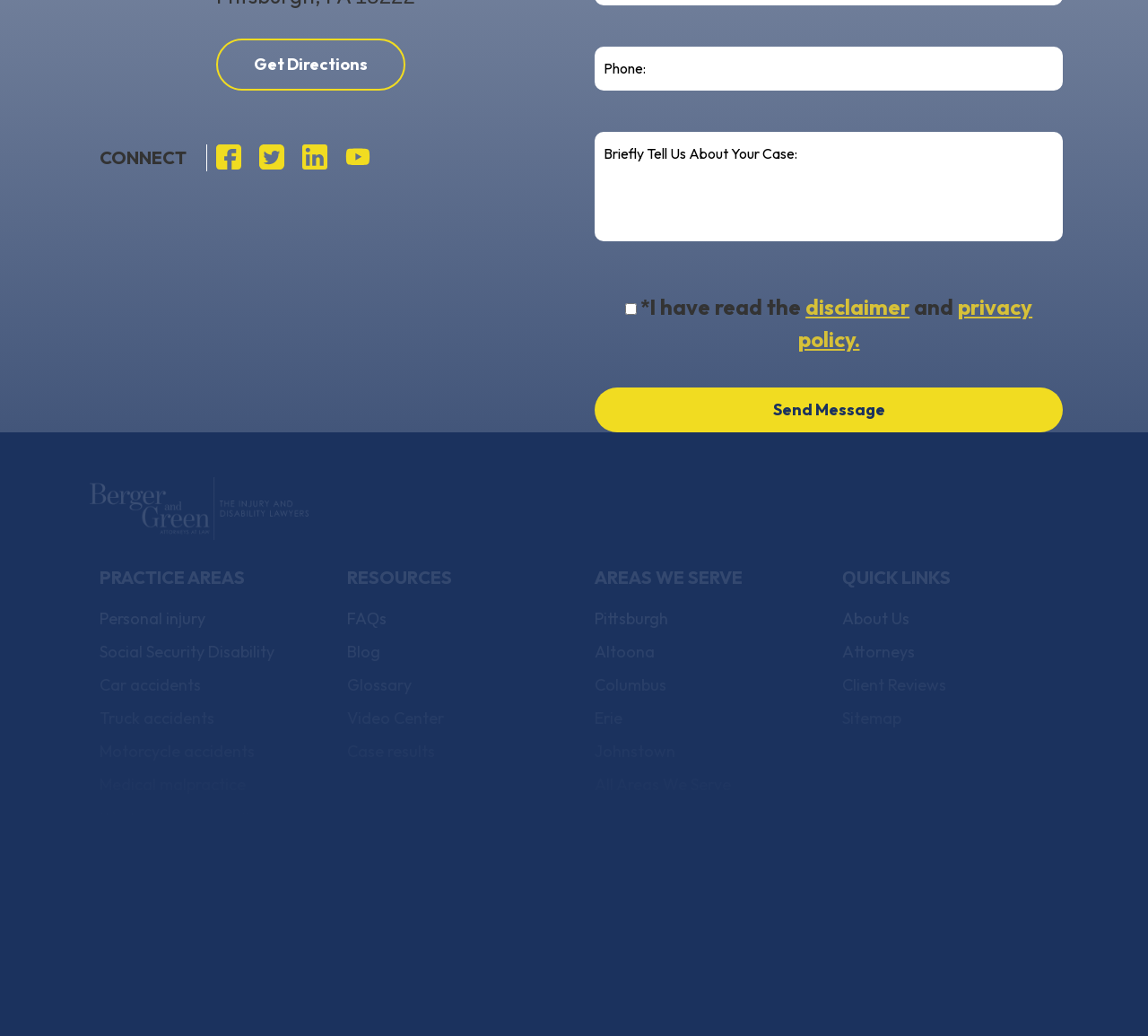What is the purpose of the 'Get Directions' link?
Use the image to give a comprehensive and detailed response to the question.

I inferred the purpose of the 'Get Directions' link by its location at the top of the webpage and its proximity to the law firm's logo, suggesting that it is related to the law firm's physical location.